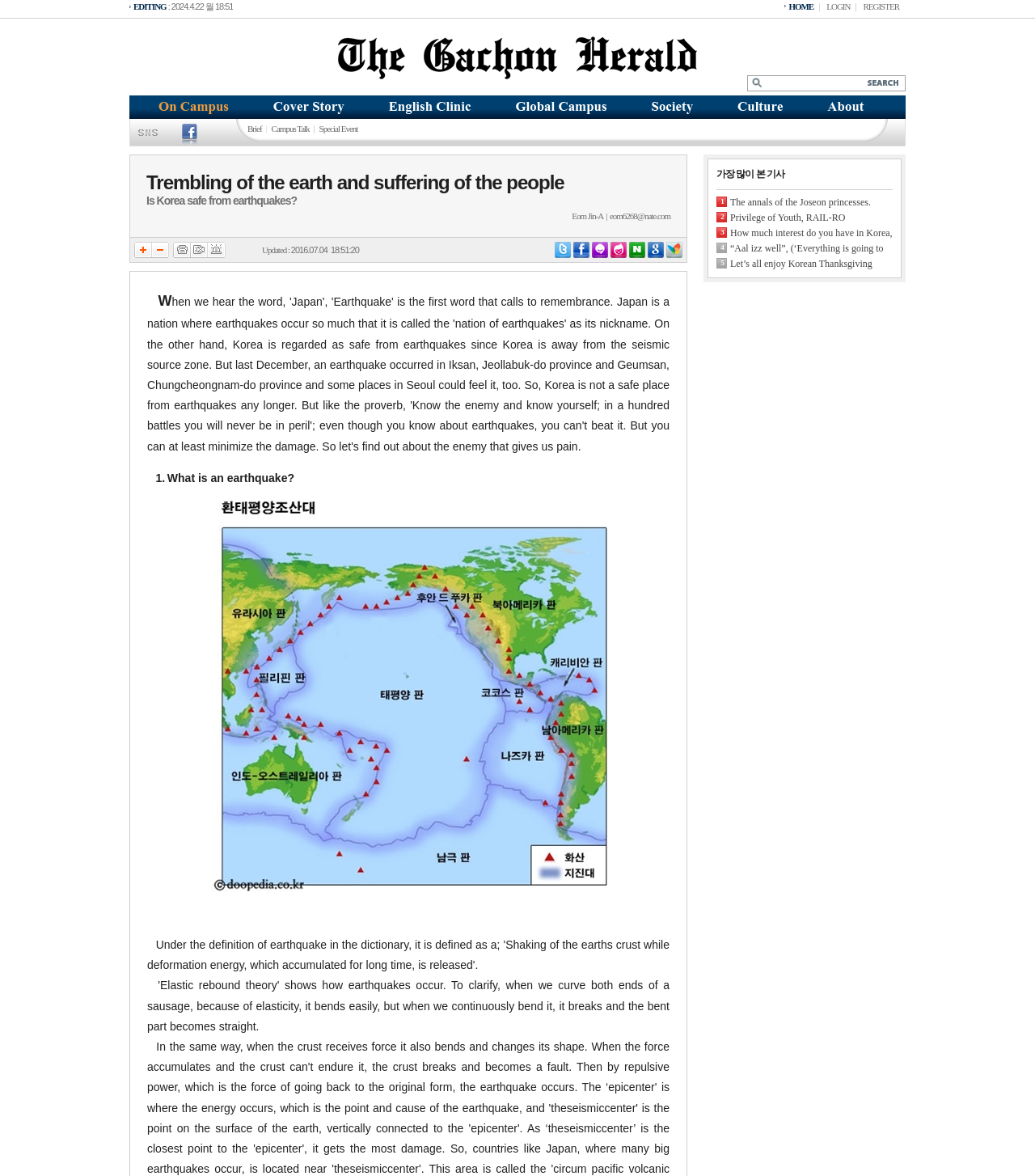Answer the question below with a single word or a brief phrase: 
What are the categories of news articles?

On Campus, Cover Story, English Clinic, Global Campus, Society, Culture, About